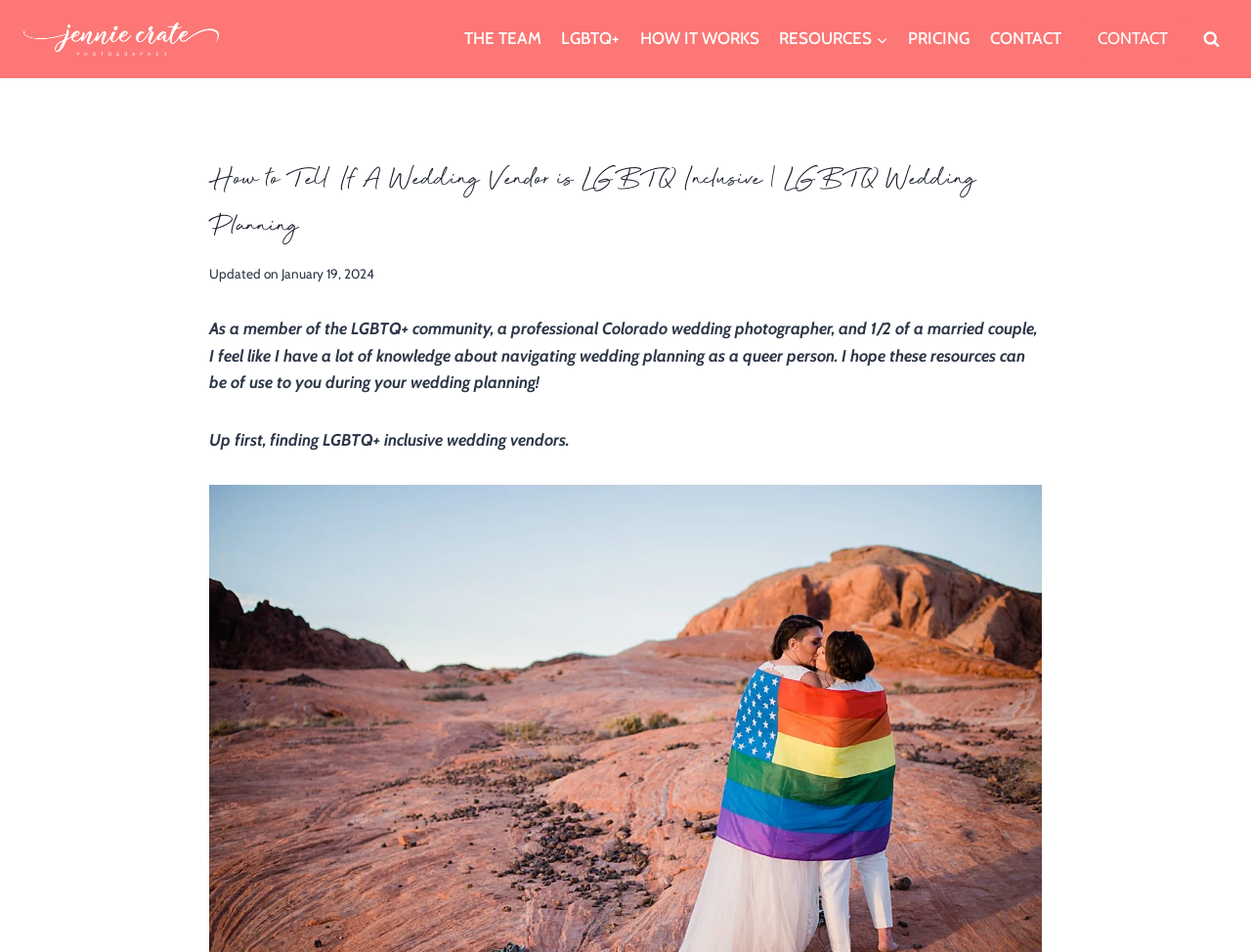Write an elaborate caption that captures the essence of the webpage.

The webpage is about finding LGBTQ+ inclusive wedding vendors, specifically tailored for the queer community. At the top-left corner, there is a link to "Colorado Wedding Photography | Jennie Crate, Photographer" accompanied by an image. 

Below this, there is a primary navigation menu with six links: "THE TEAM", "LGBTQ+", "HOW IT WORKS", "RESOURCES", "PRICING", and "CONTACT", arranged horizontally from left to right. 

On the right side, near the top, there is another "CONTACT" link. Next to it, there is a button labeled "View Search Form". 

The main content of the webpage starts with a header that reads "How to Tell If A Wedding Vendor is LGBTQ Inclusive | LGBTQ Wedding Planning". Below this header, there is a text stating "Updated on January 19, 2024". 

The main article begins with a personal introduction from the author, a professional Colorado wedding photographer and a member of the LGBTQ+ community, who shares their experience and knowledge about navigating wedding planning as a queer person. The article then dives into the topic of finding LGBTQ+ inclusive wedding vendors, with the first section titled "Up first, finding LGBTQ+ inclusive wedding vendors."